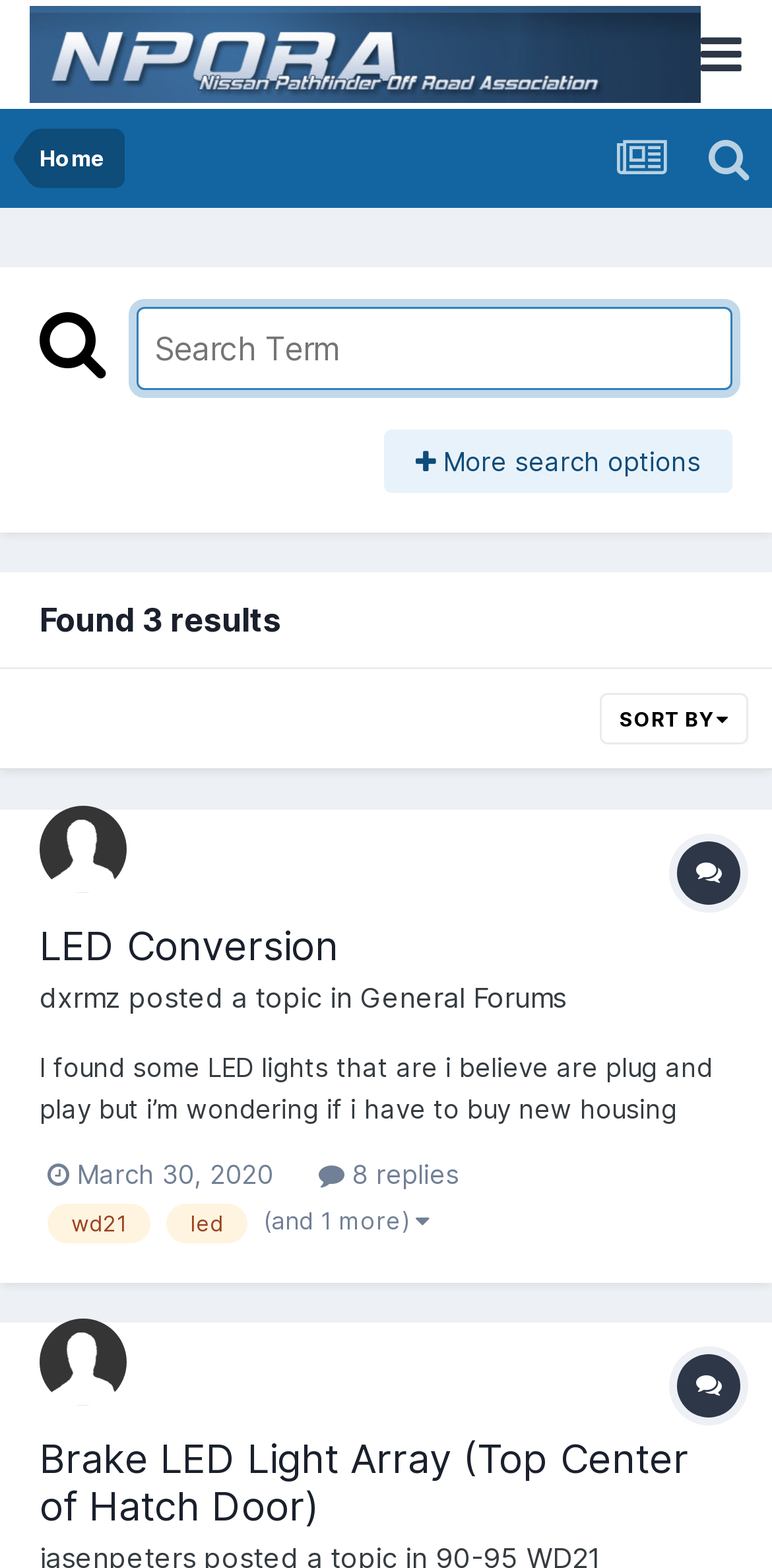When was the first topic posted?
Using the image as a reference, answer the question with a short word or phrase.

March 30, 2020